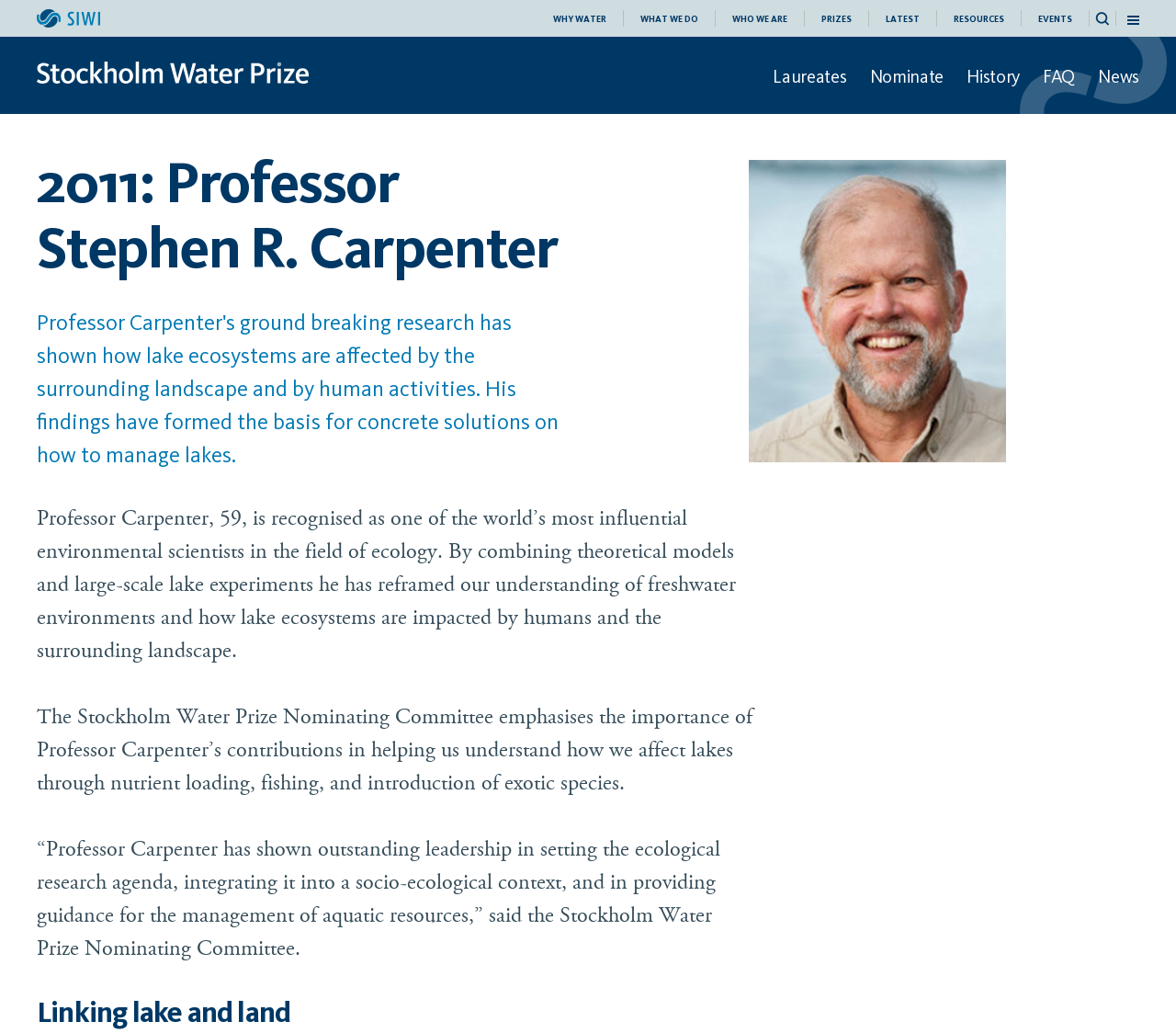Could you locate the bounding box coordinates for the section that should be clicked to accomplish this task: "Read about 'Laureates'".

[0.657, 0.067, 0.72, 0.085]